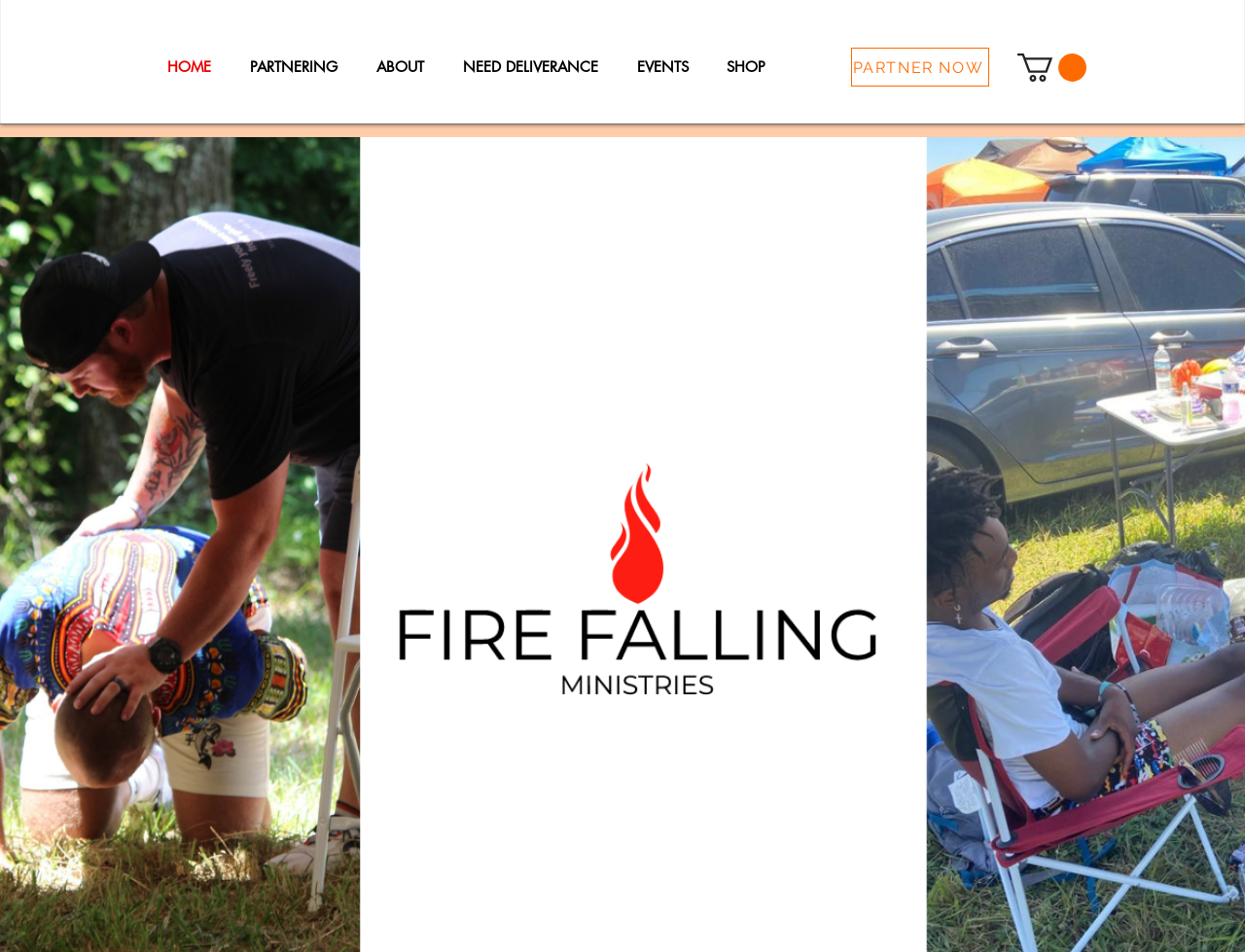Bounding box coordinates are given in the format (top-left x, top-left y, bottom-right x, bottom-right y). All values should be floating point numbers between 0 and 1. Provide the bounding box coordinate for the UI element described as: PARTNERING

[0.185, 0.014, 0.287, 0.127]